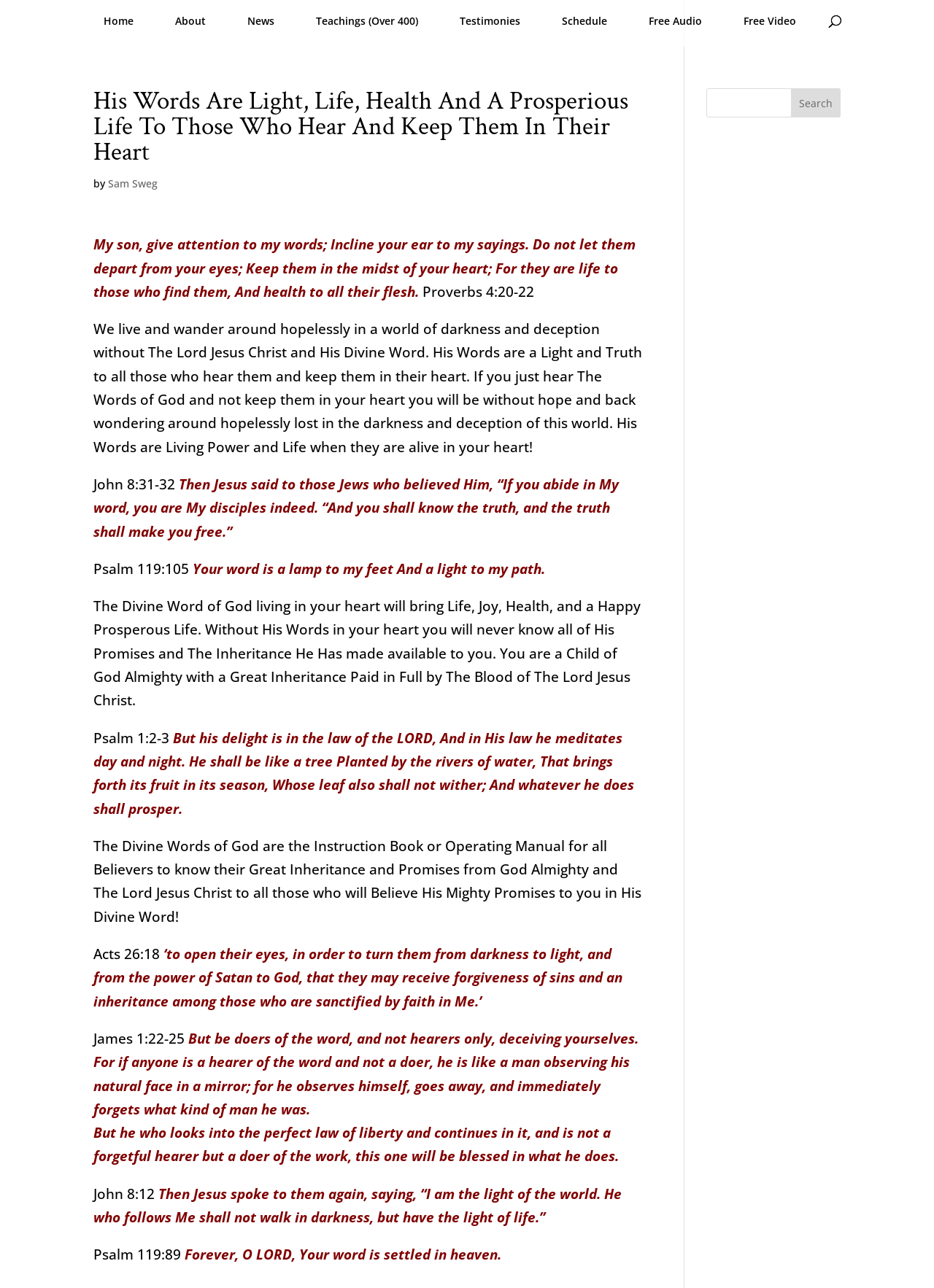Give a concise answer using only one word or phrase for this question:
What is the function of the search box?

To search the website